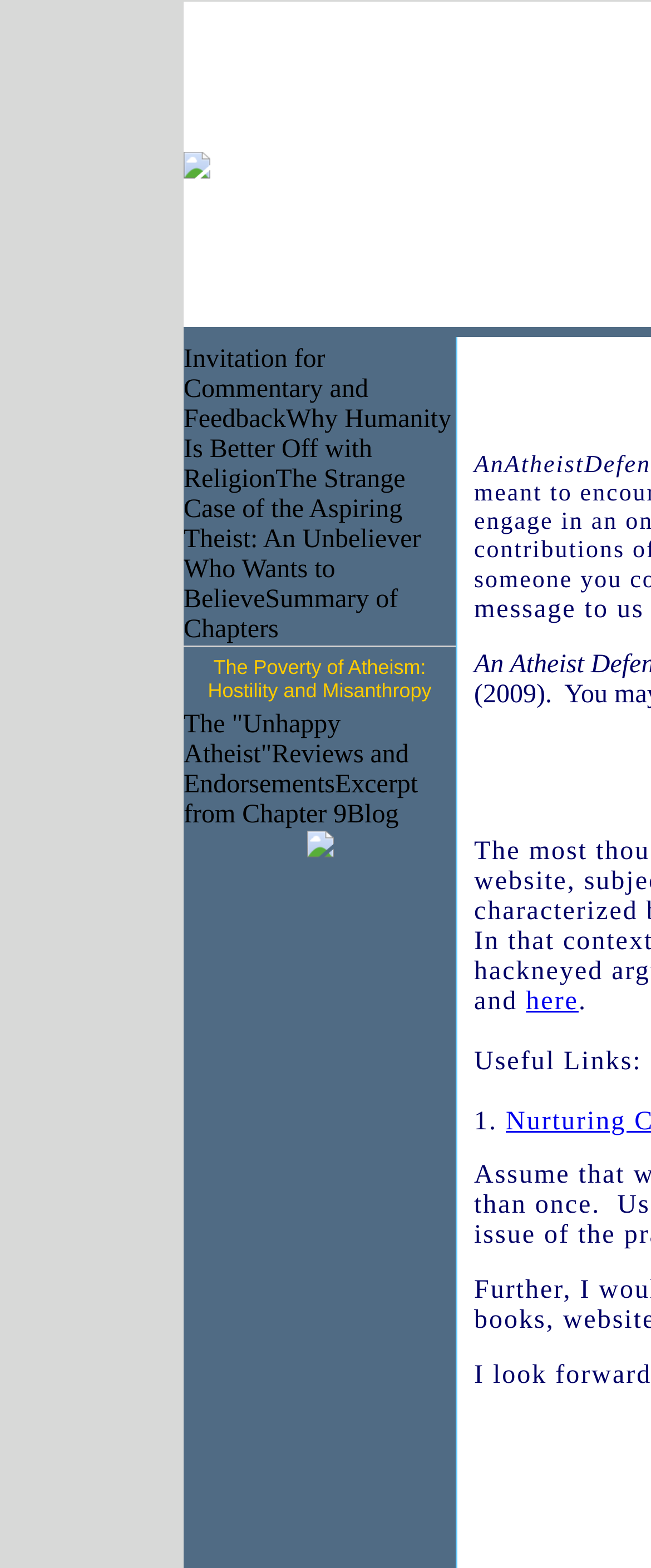What type of content is available on the webpage?
Refer to the image and give a detailed answer to the question.

The webpage appears to contain a mix of blog posts and excerpts from a book, as evidenced by the links and text descriptions on the page, which suggest a discussion forum and a book summary.